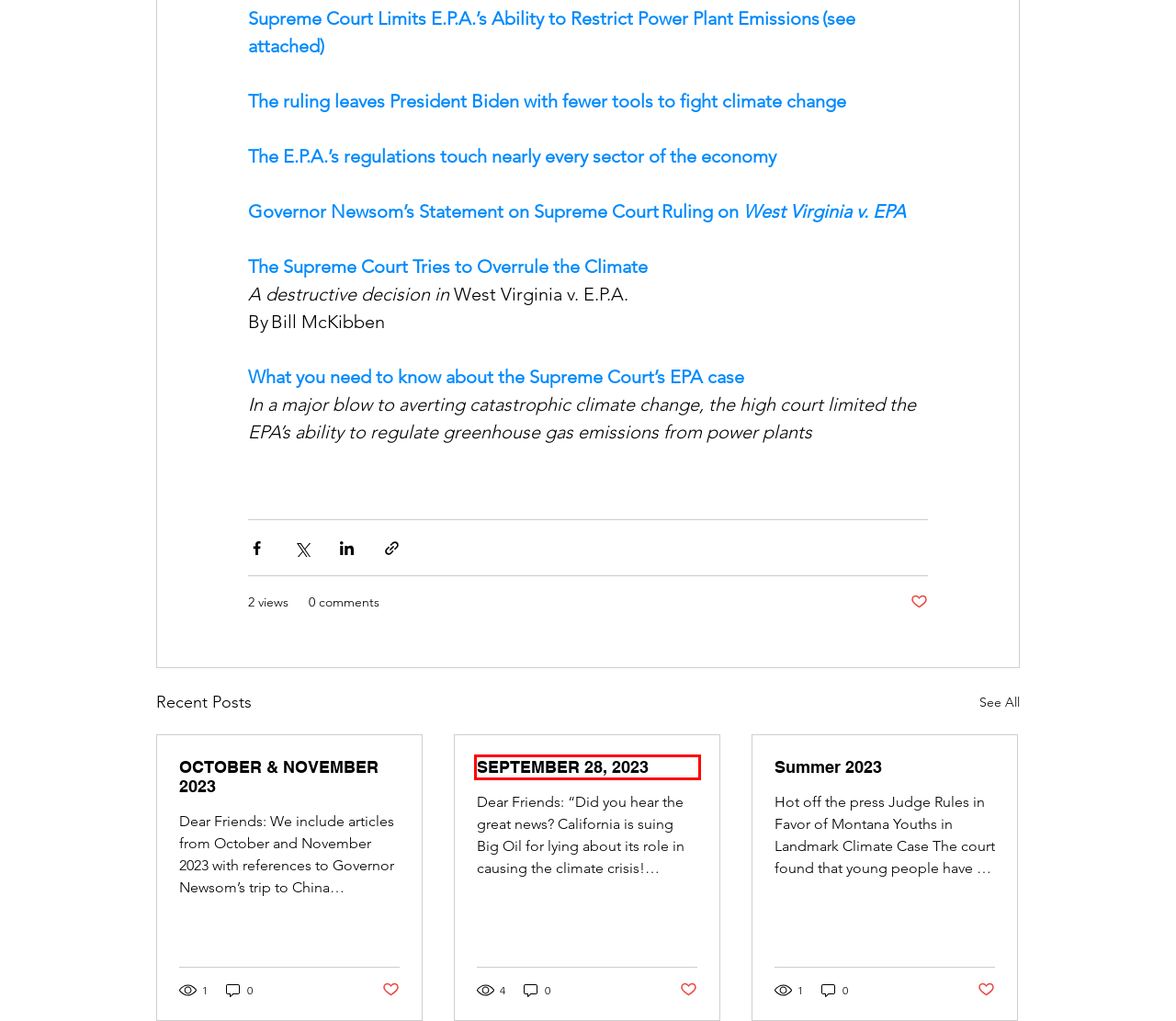You have a screenshot of a webpage with a red bounding box around an element. Choose the best matching webpage description that would appear after clicking the highlighted element. Here are the candidates:
A. Home | OFA Marin
B. Climate Change - OFA Marin | Marin County, CA
C. Issues | OFA Marin
D. Summer 2023
E. SEPTEMBER 28, 2023
F. Elections | OFA Marin
G. OCTOBER & NOVEMBER 2023
H. Contact - OFA Marin | Marin County, CA

E